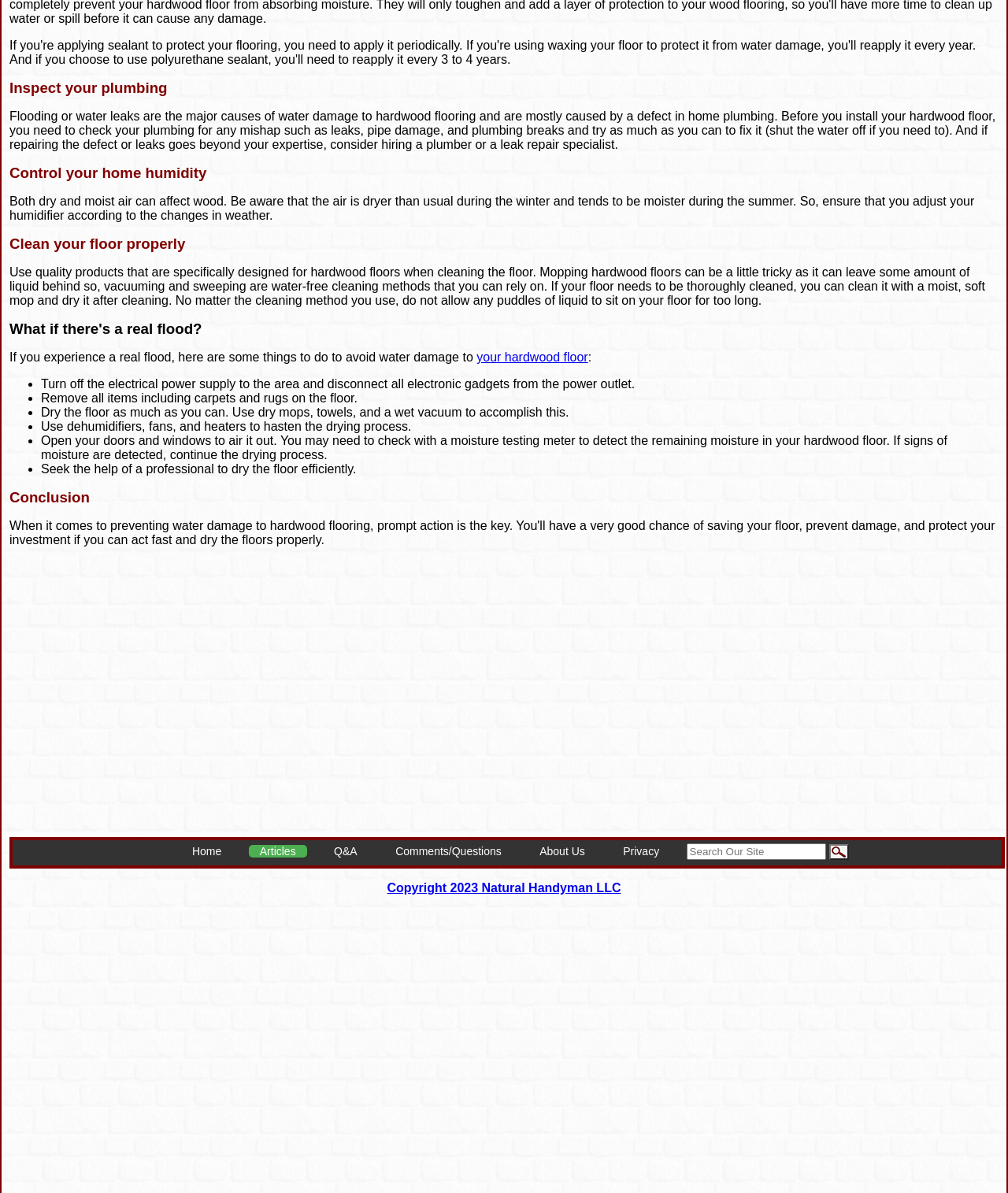Please identify the bounding box coordinates of the region to click in order to complete the task: "Click the 'Home' link". The coordinates must be four float numbers between 0 and 1, specified as [left, top, right, bottom].

[0.18, 0.708, 0.231, 0.719]